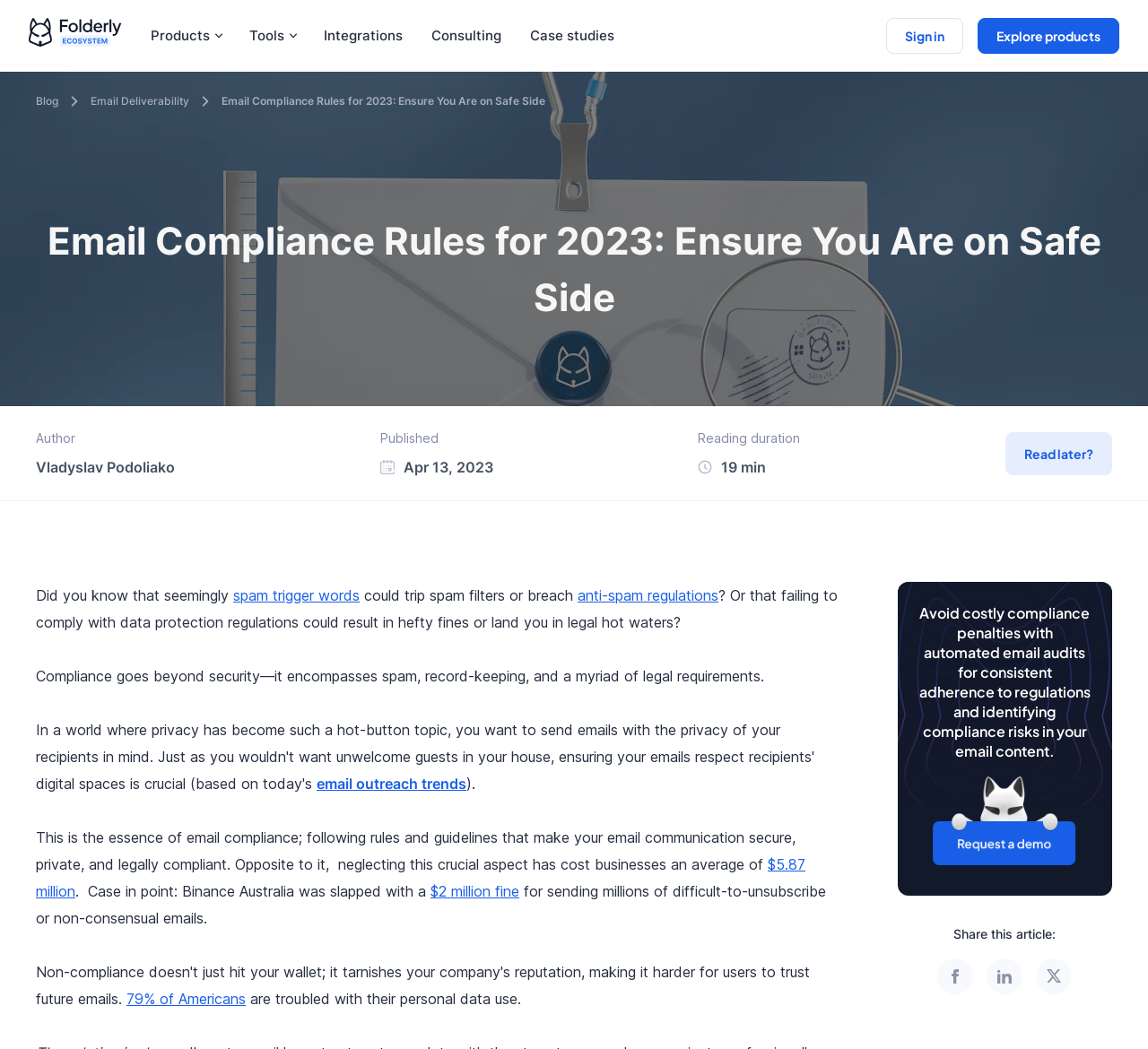Generate a thorough explanation of the webpage's elements.

This webpage is about email compliance rules for 2023, with a focus on ensuring safety and avoiding spam. At the top left, there is a logo and a navigation menu with links to products, tools, integrations, consulting, and case studies. On the top right, there is a sign-in button and an "Explore products" button.

Below the navigation menu, there is a heading that reads "Email Compliance Rules for 2023: Ensure You Are on Safe Side." Underneath, there is a brief introduction to the importance of email compliance, followed by a section that highlights the risks of non-compliance, including hefty fines and legal issues.

The main content of the webpage is divided into sections, each discussing a specific aspect of email compliance, such as spam trigger words, anti-spam regulations, and data protection regulations. There are also links to related topics, such as email outreach trends and email audits.

Throughout the webpage, there are images and icons that break up the text and add visual interest. At the bottom, there is a call-to-action to share the article, accompanied by social media icons.

Overall, the webpage is well-organized and easy to navigate, with a clear focus on providing valuable information and resources related to email compliance.